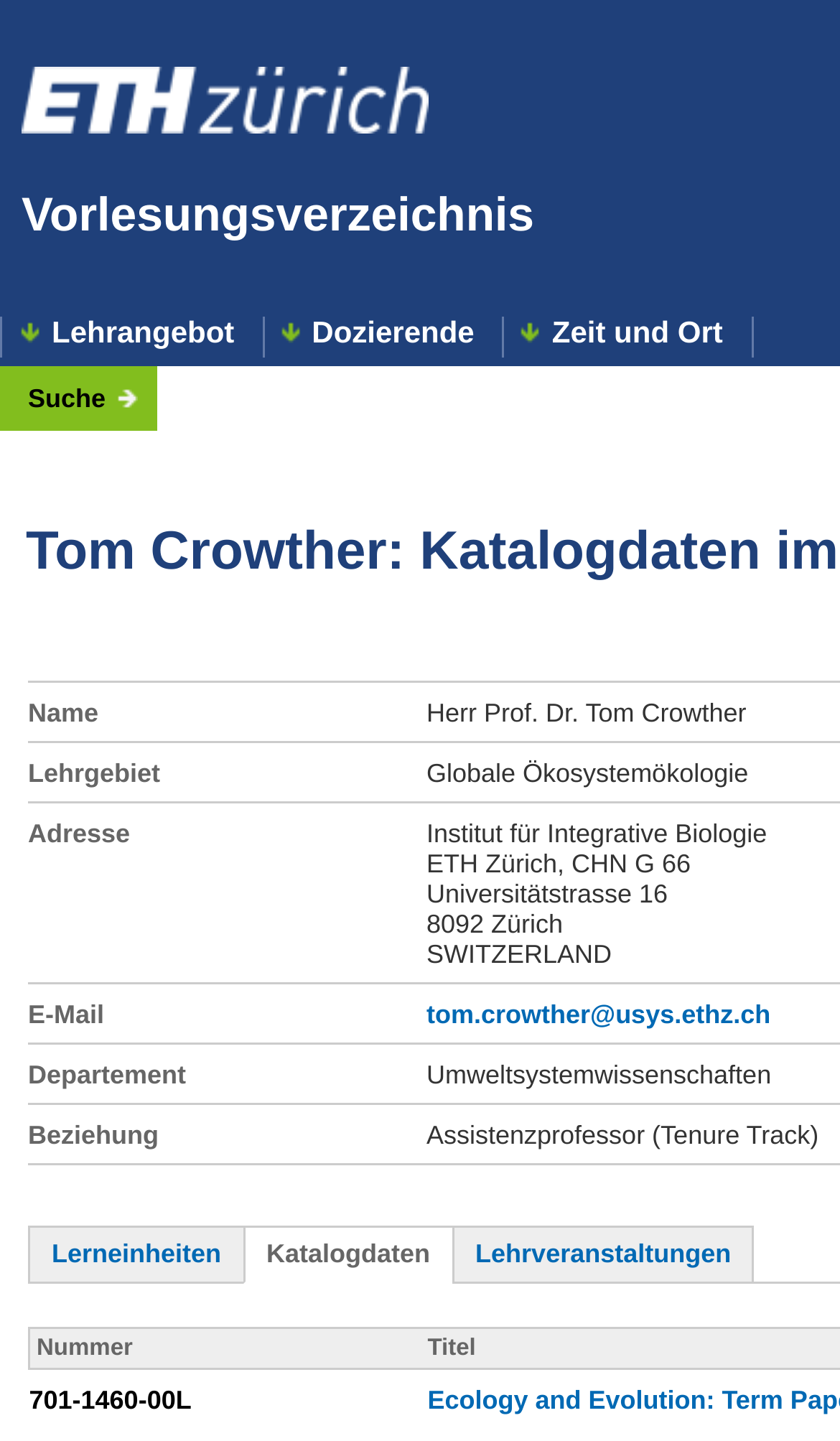Provide the bounding box coordinates of the HTML element described as: "aria-label="Search" name="q" placeholder="Search"". The bounding box coordinates should be four float numbers between 0 and 1, i.e., [left, top, right, bottom].

None